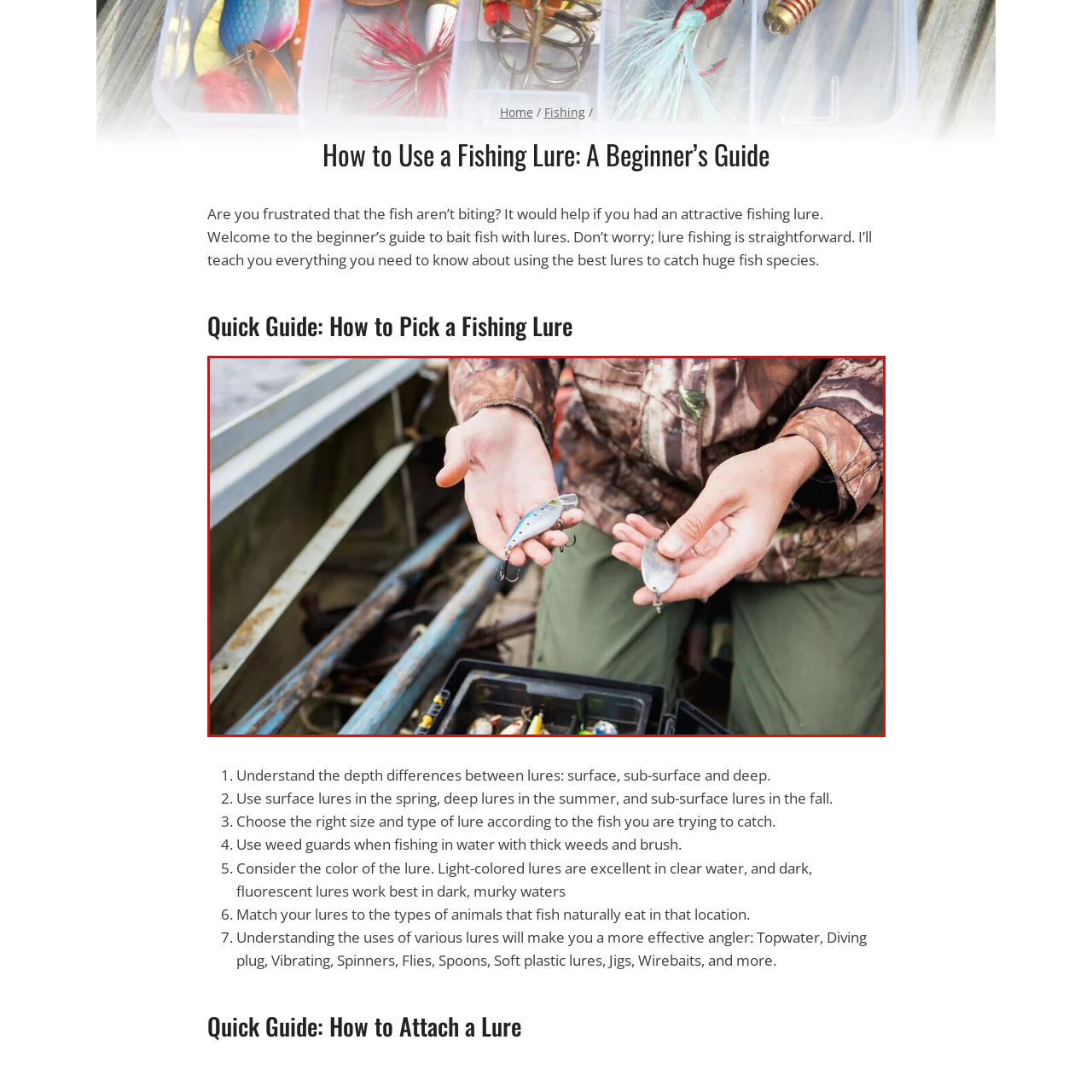Direct your attention to the image encased in a red frame, What is visible below the angler? Please answer in one word or a brief phrase.

A tackle box